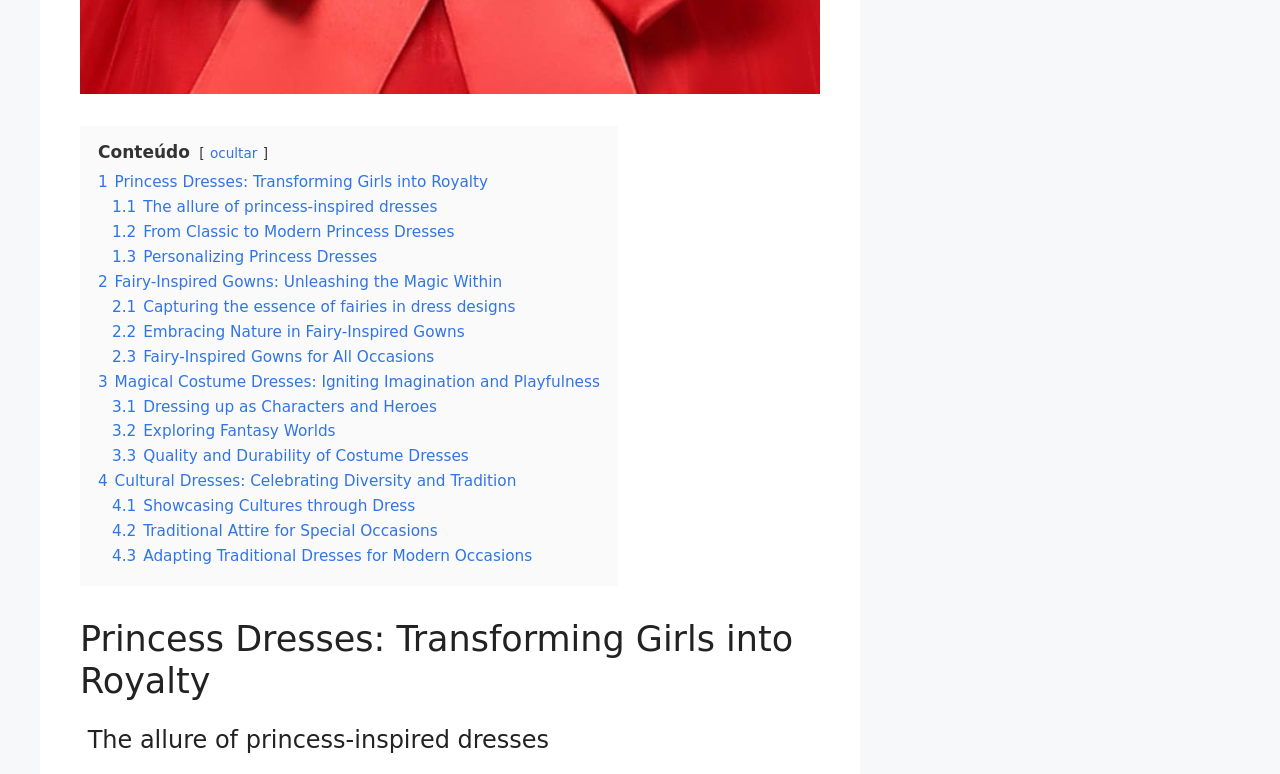Can you pinpoint the bounding box coordinates for the clickable element required for this instruction: "Explore 'Fairy-Inspired Gowns: Unleashing the Magic Within'"? The coordinates should be four float numbers between 0 and 1, i.e., [left, top, right, bottom].

[0.077, 0.353, 0.392, 0.376]